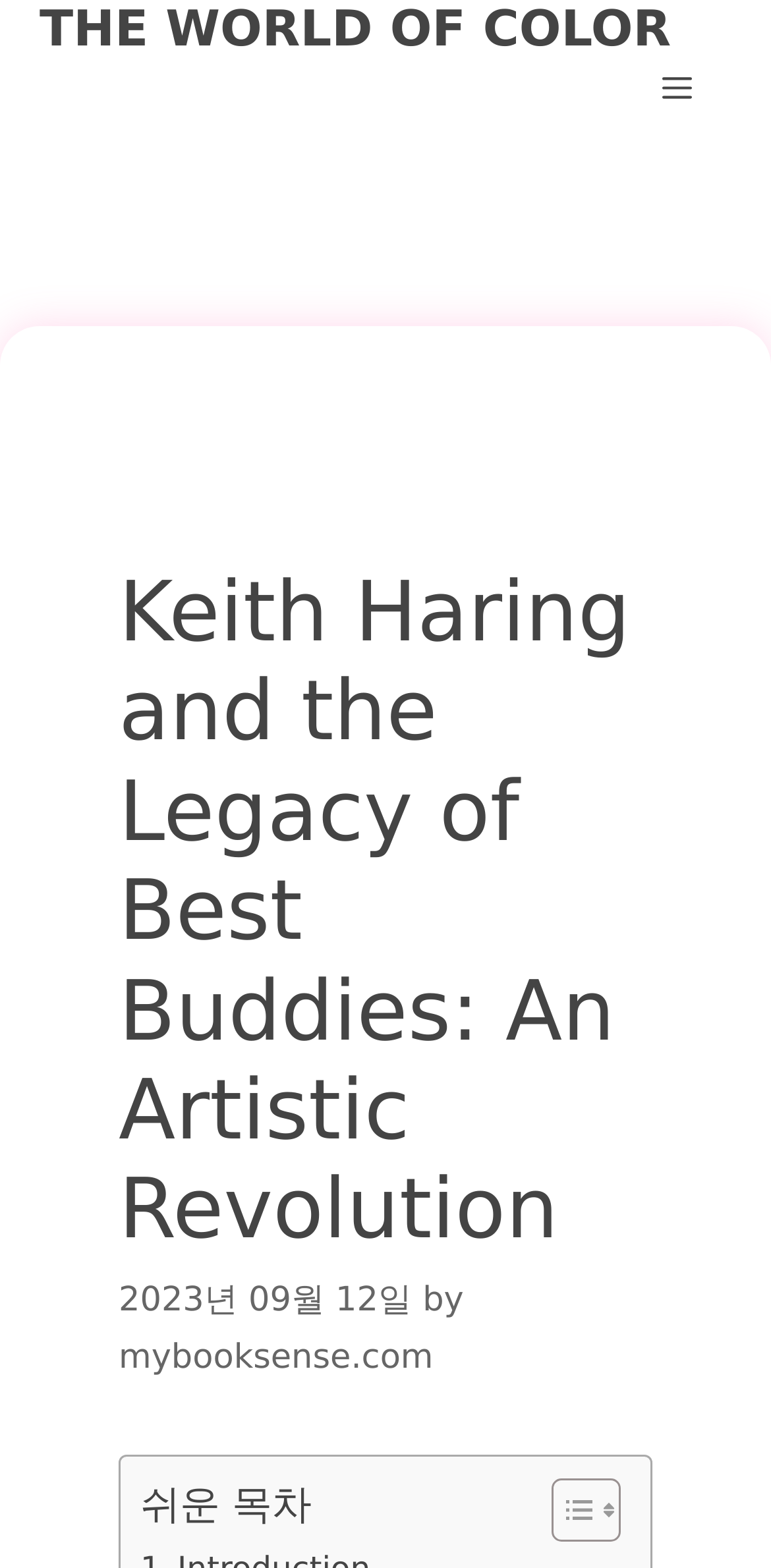How many images are in the table of content toggle button?
Refer to the screenshot and respond with a concise word or phrase.

2